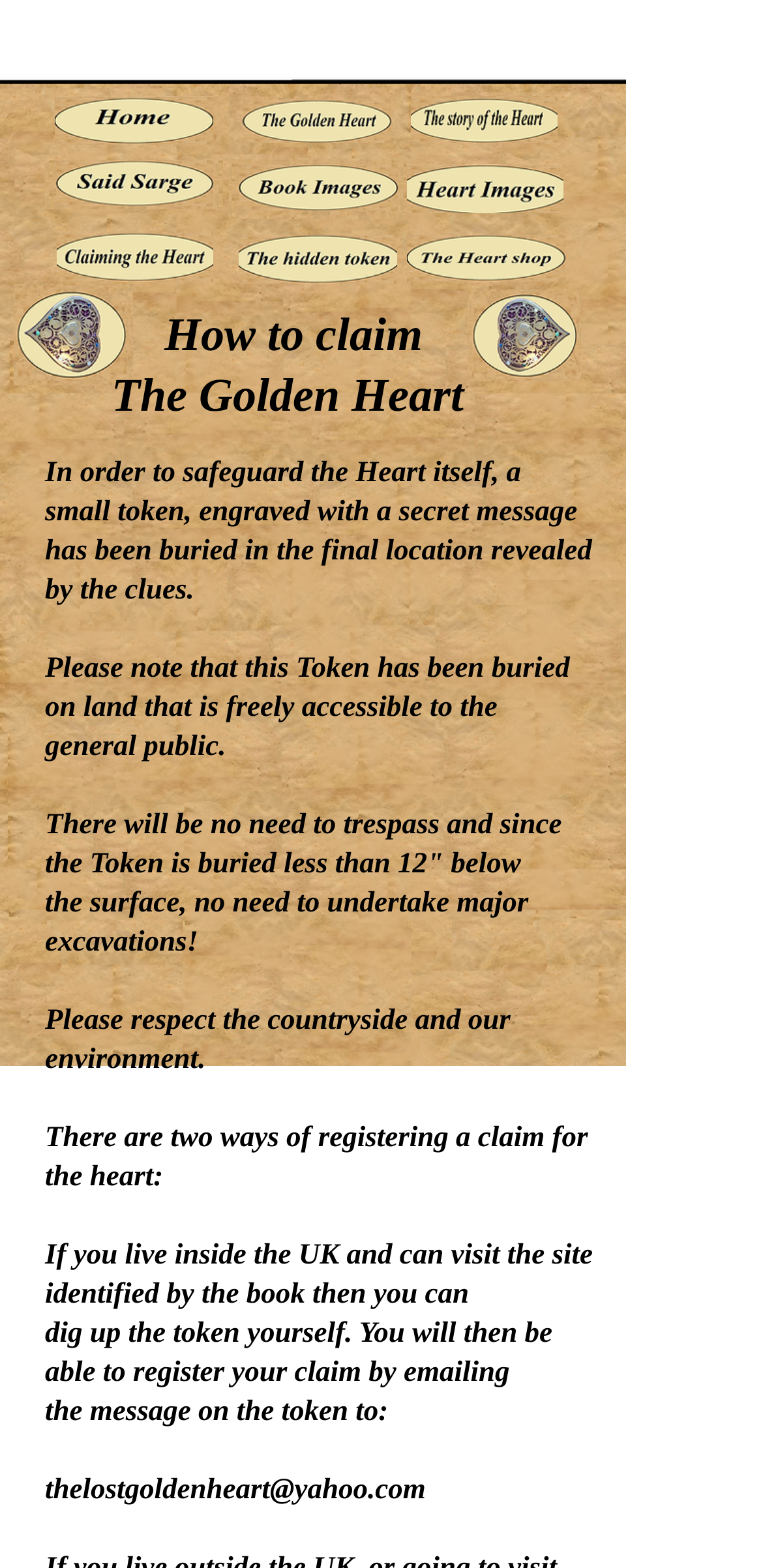Use one word or a short phrase to answer the question provided: 
How many image links are on the webpage?

9